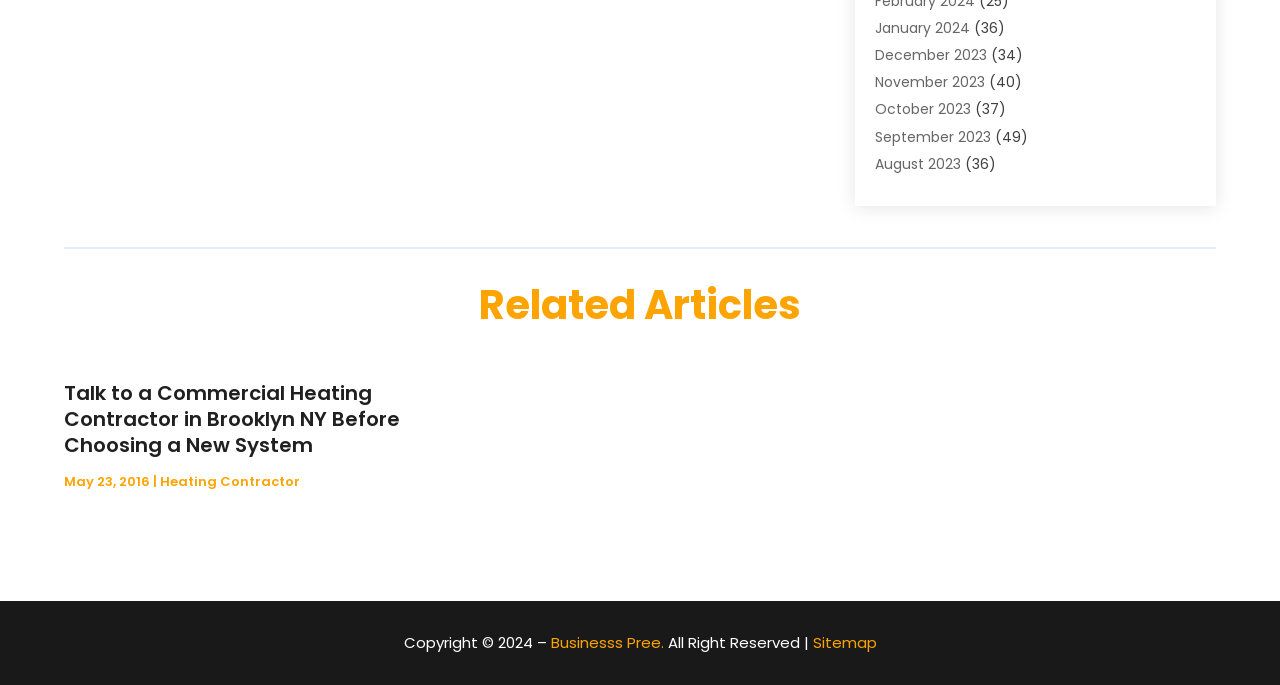What is the purpose of the numbers in parentheses?
Can you give a detailed and elaborate answer to the question?

The numbers in parentheses, such as '(36)', '(34)', '(40)', and so on, appear to be counts of items related to each month or category. For example, '(36)' might indicate that there are 36 items related to 'January 2024'. The exact nature of these items is unclear, but the numbers seem to be providing a count or quantity.